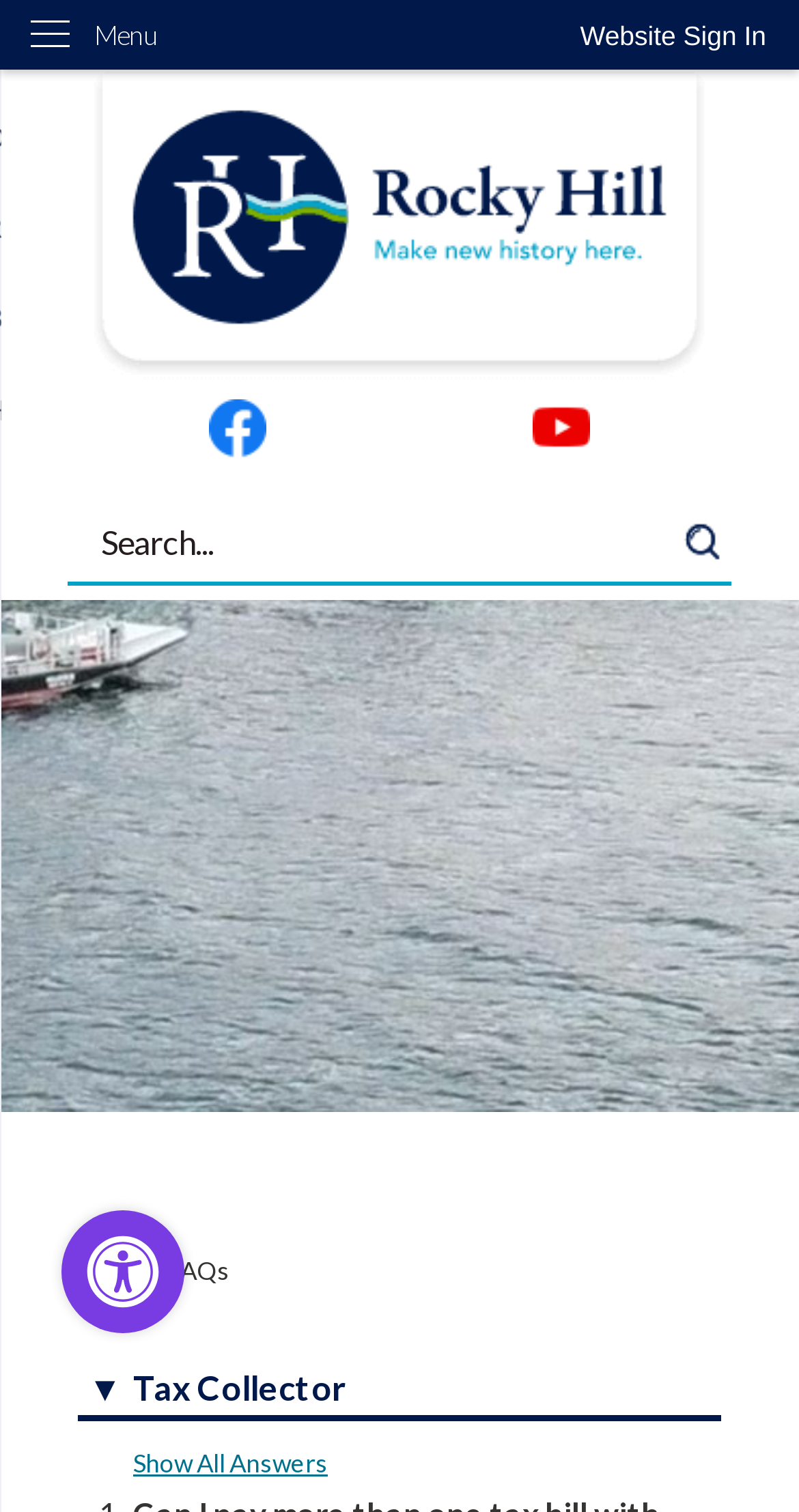Write an extensive caption that covers every aspect of the webpage.

This webpage is about FAQs related to the Tax Collector. At the top left corner, there is a "Skip to Main Content" link. Next to it, on the top right corner, is a "Website Sign In" button. Below these elements, there is a vertical menu with a "Menu" label. 

On the top center of the page, there is a "Home page" link accompanied by a "Home page" image. Below this, there are two social media links, "Facebook graphic" and "YouTube graphic", each accompanied by their respective images.

A search region is located in the middle of the page, consisting of a search textbox, a "Search" button, and a "Search" image. 

Below the search region, there are several links and buttons. On the left side, there are links to "Home" and "FAQs". On the right side, there is a dropdown link "▼ Tax Collector" with a heading, and a "Show All Answers" link below it.

At the bottom left corner of the page, there is a "PageAssist" button with an image, which provides personalization options.